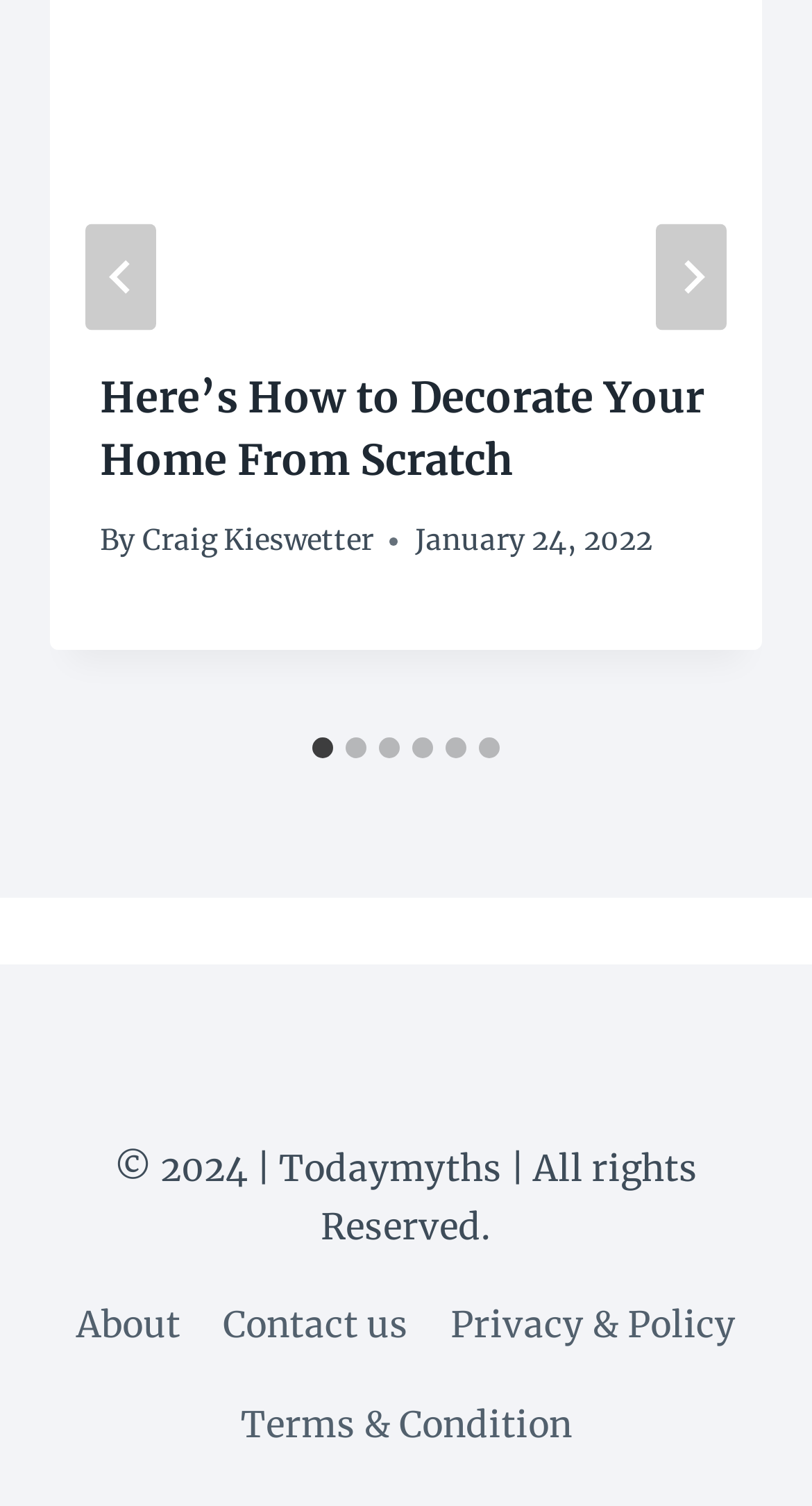Bounding box coordinates should be in the format (top-left x, top-left y, bottom-right x, bottom-right y) and all values should be floating point numbers between 0 and 1. Determine the bounding box coordinate for the UI element described as: Terms & Condition

[0.27, 0.913, 0.73, 0.979]